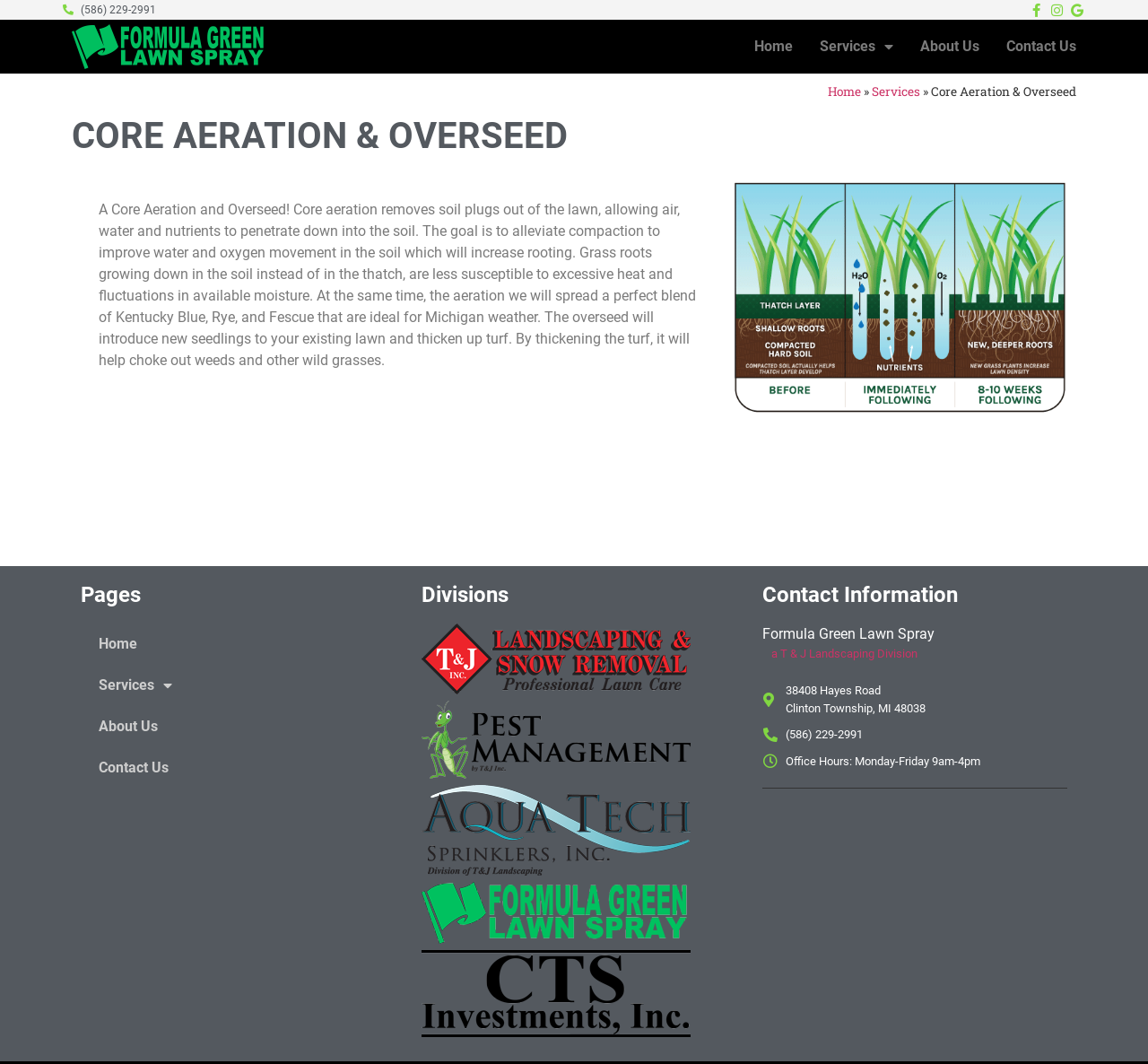What is the phone number on the webpage?
Carefully examine the image and provide a detailed answer to the question.

I found the phone number by looking at the links and static text elements on the webpage. The phone number is mentioned in the contact information section and is also available as a link at the top of the webpage.